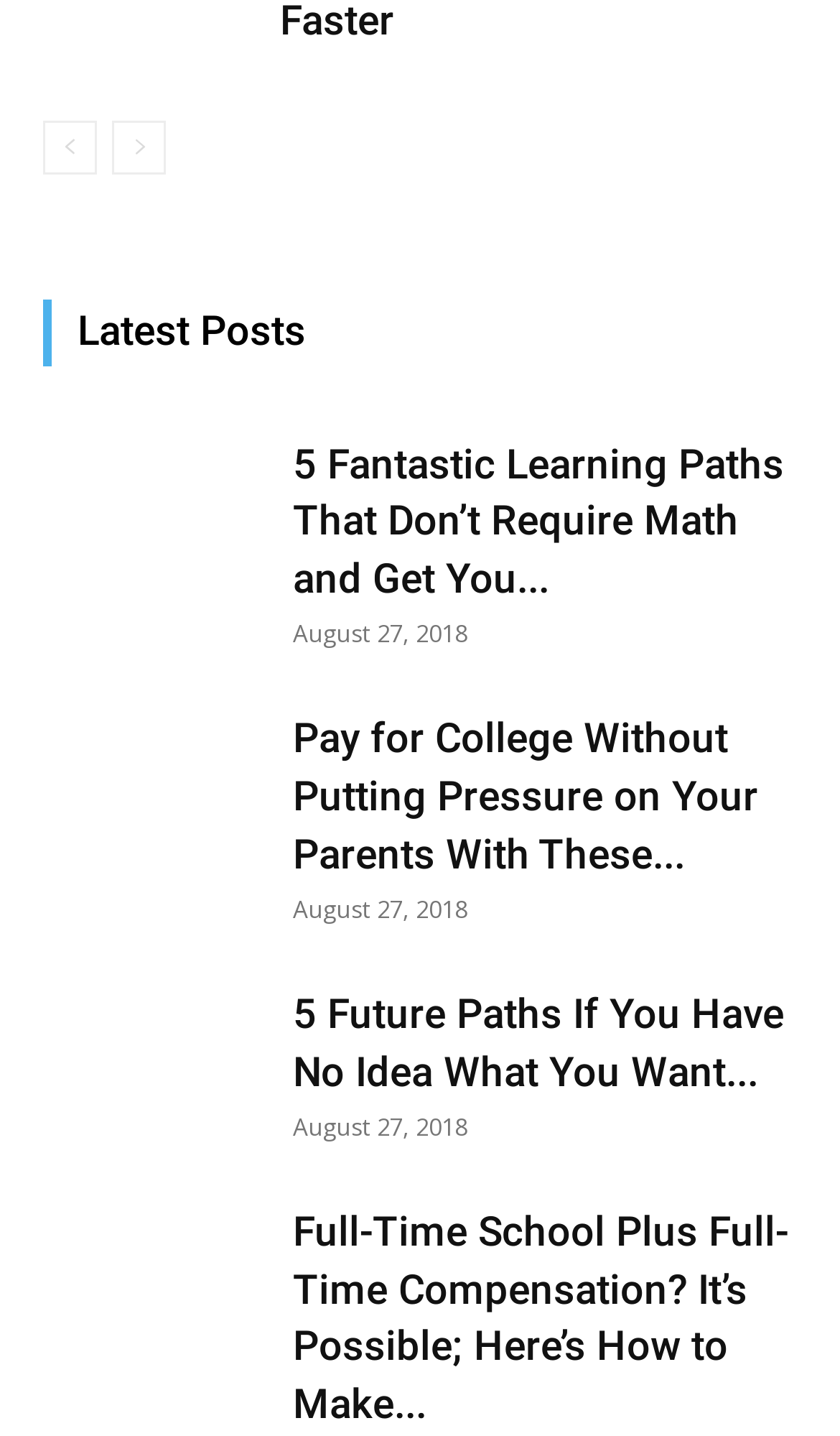Please determine the bounding box coordinates of the clickable area required to carry out the following instruction: "read latest post '5 Fantastic Learning Paths That Don’t Require Math and Get You Employed Faster'". The coordinates must be four float numbers between 0 and 1, represented as [left, top, right, bottom].

[0.051, 0.293, 0.308, 0.398]